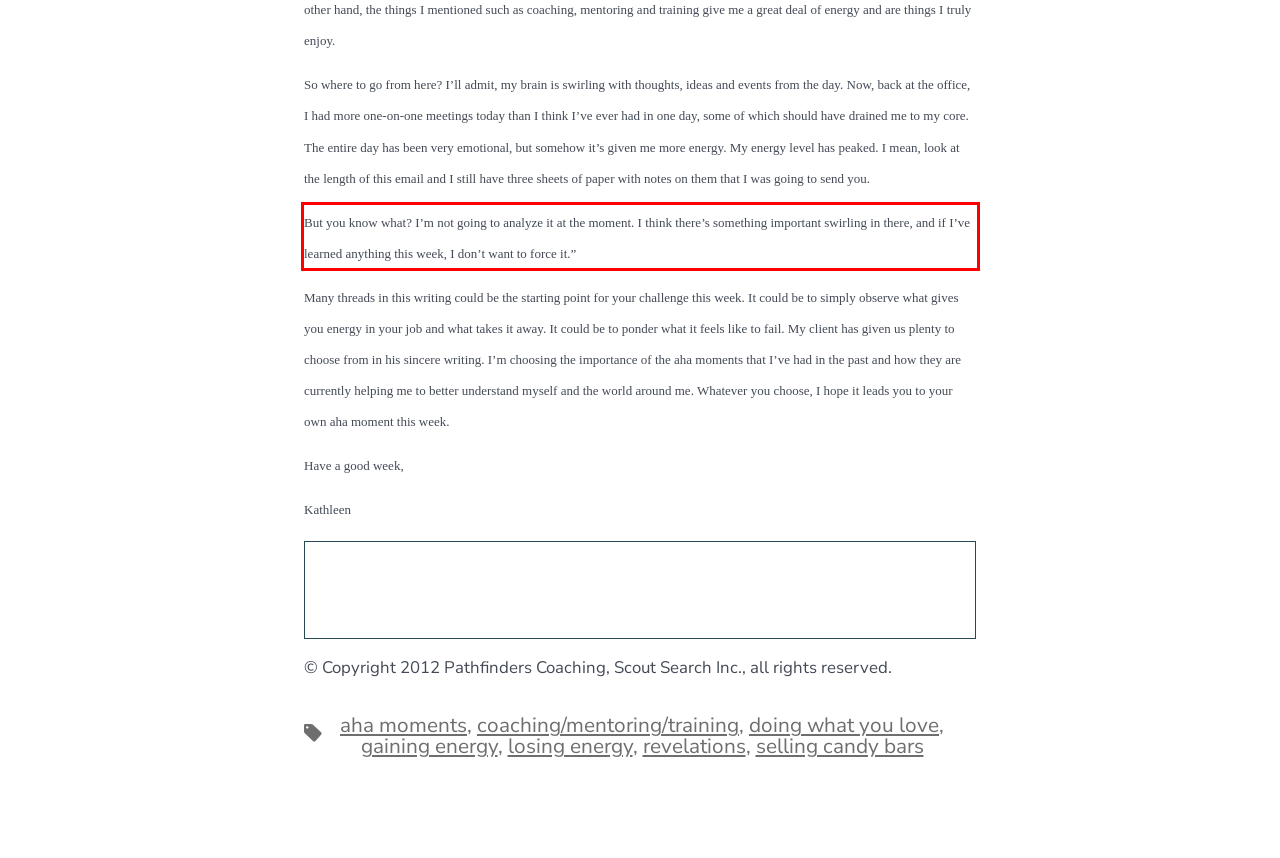Please look at the screenshot provided and find the red bounding box. Extract the text content contained within this bounding box.

But you know what? I’m not going to analyze it at the moment. I think there’s something important swirling in there, and if I’ve learned anything this week, I don’t want to force it.”